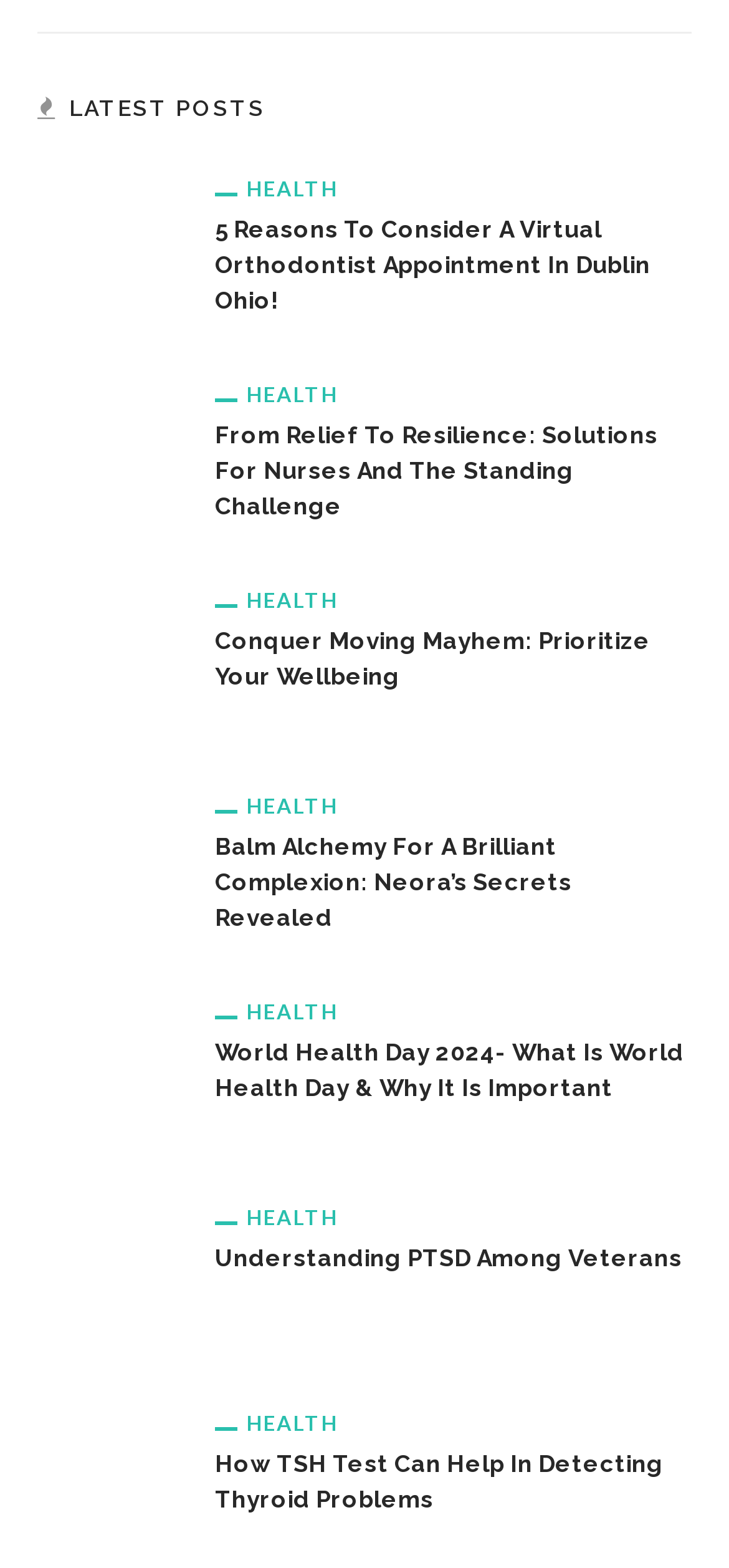Determine the bounding box coordinates of the area to click in order to meet this instruction: "Learn about Conquer Moving Mayhem: Prioritize Your Wellbeing".

[0.051, 0.411, 0.256, 0.43]